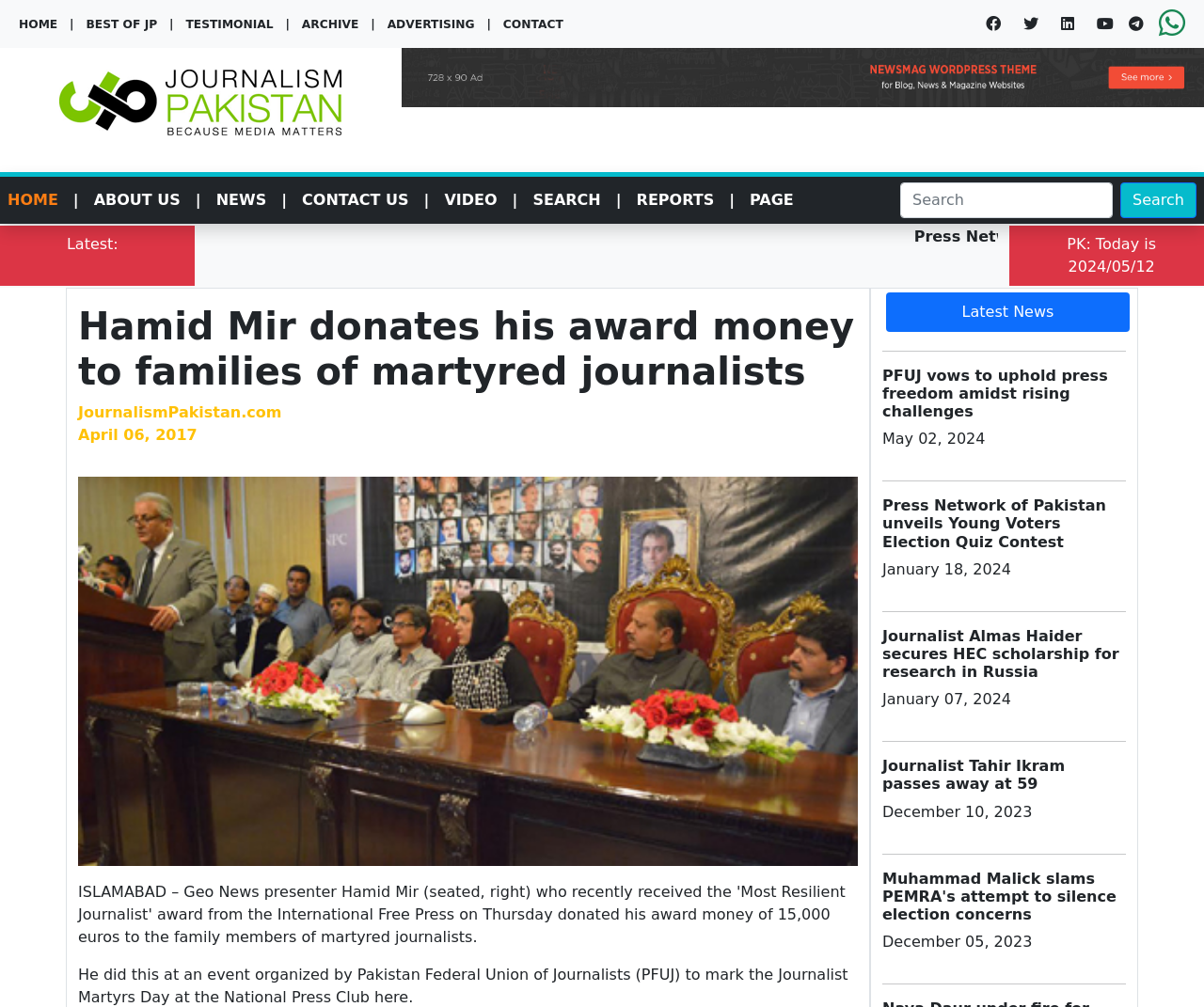Find the bounding box coordinates of the clickable element required to execute the following instruction: "Click HOME". Provide the coordinates as four float numbers between 0 and 1, i.e., [left, top, right, bottom].

[0.009, 0.018, 0.048, 0.031]